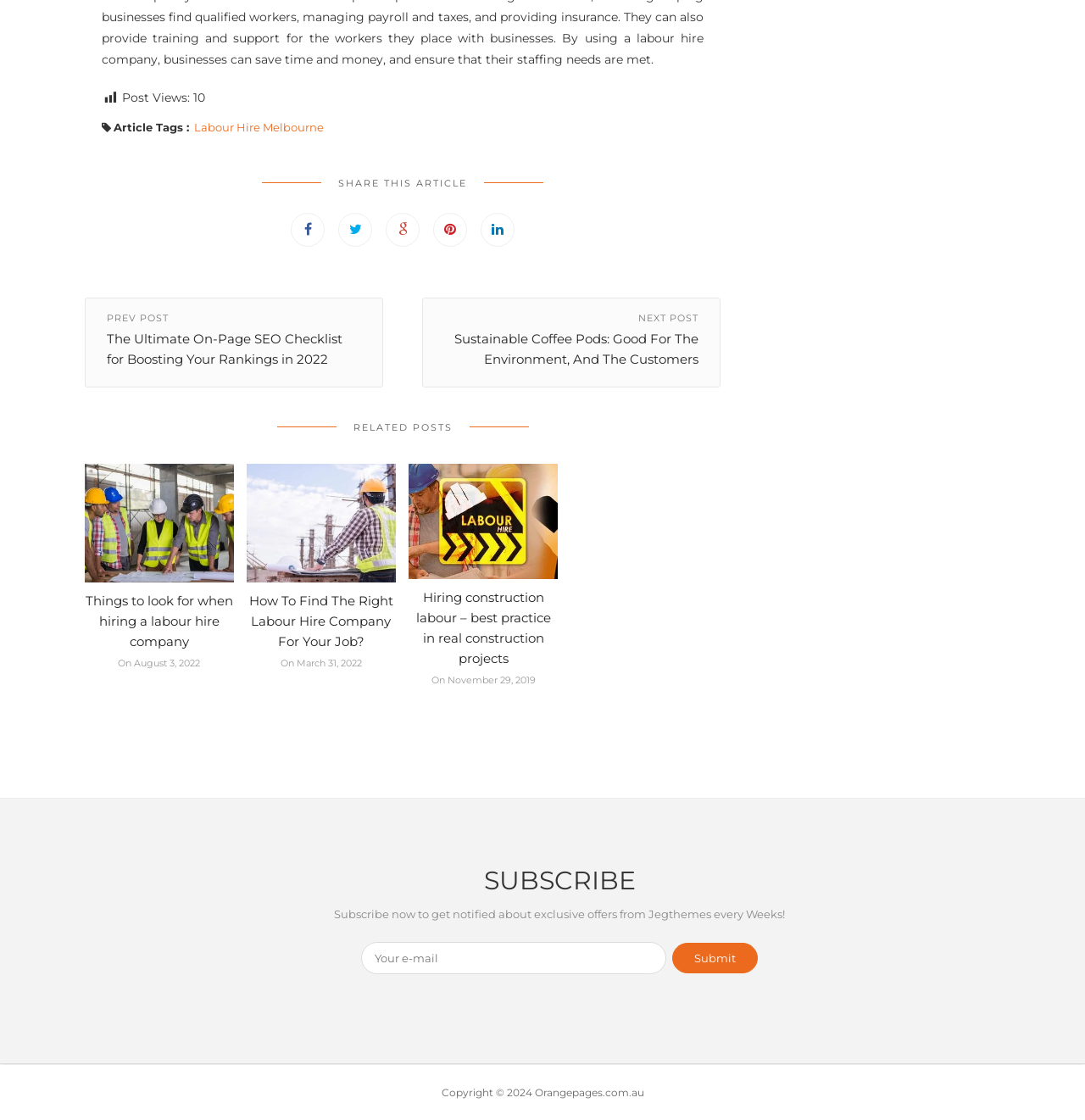Give a one-word or phrase response to the following question: What is the topic of the previous post?

On-Page SEO Checklist